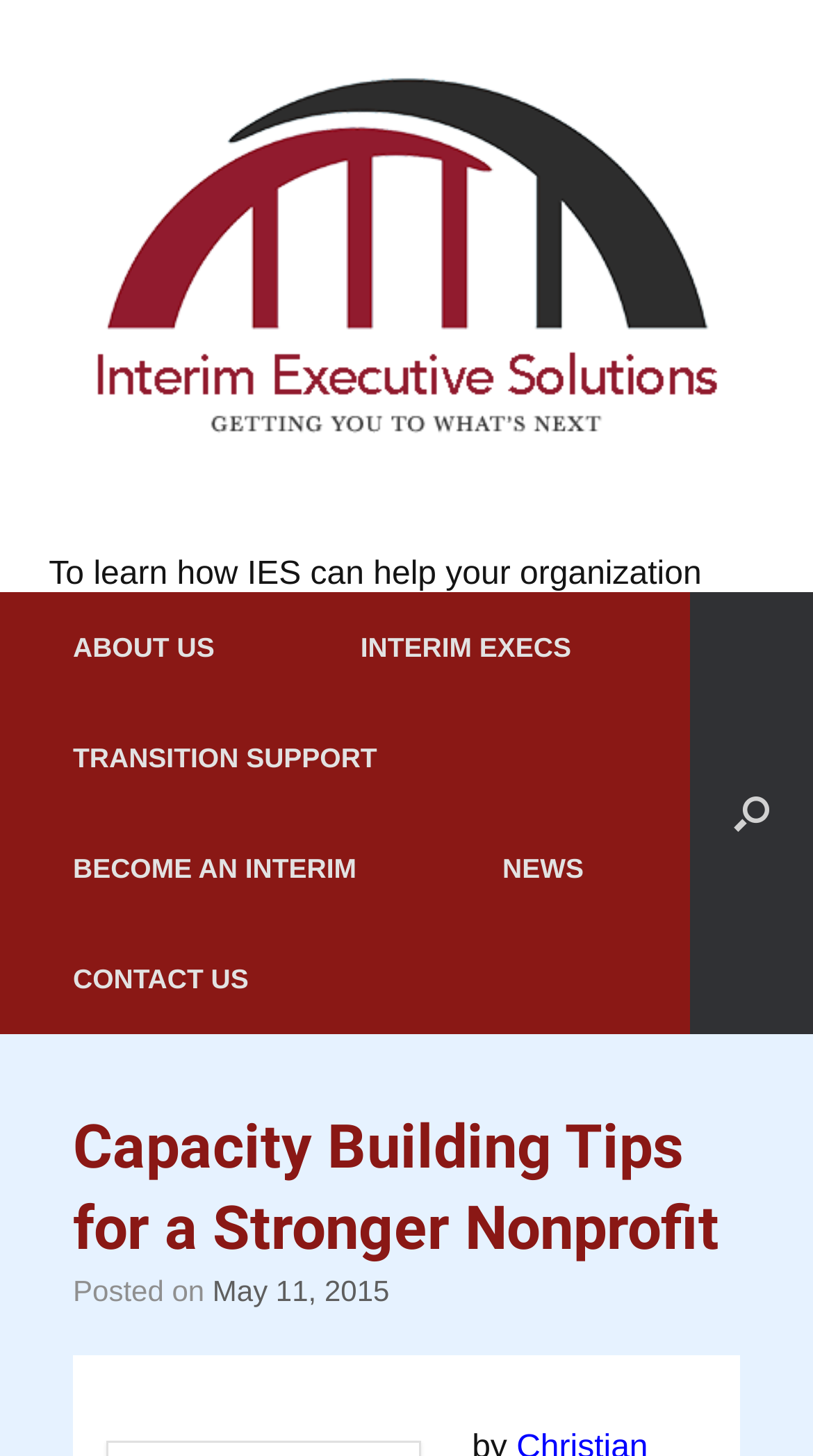Find the bounding box coordinates of the element I should click to carry out the following instruction: "Read the article posted on May 11, 2015".

[0.261, 0.875, 0.479, 0.898]